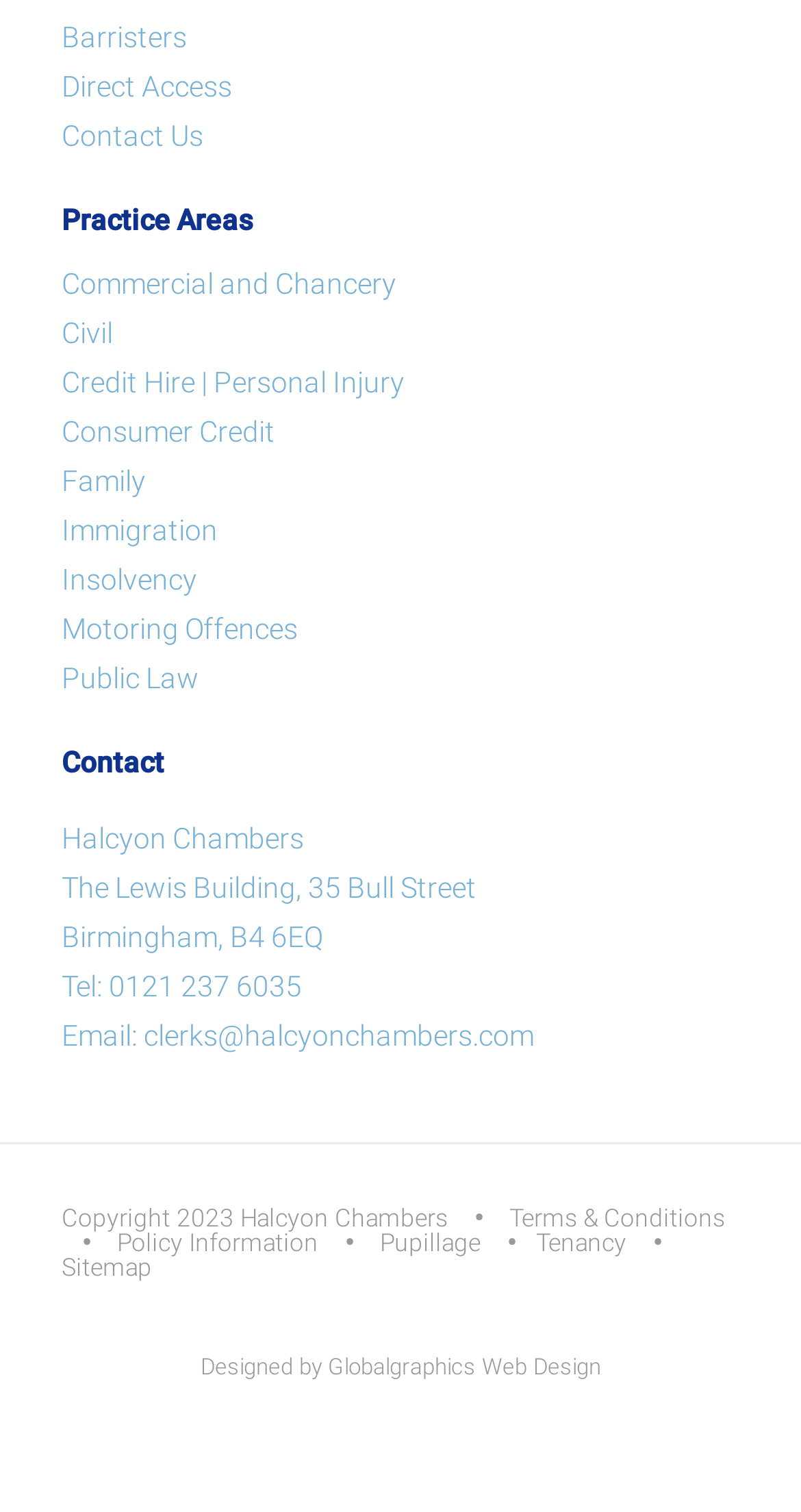Please identify the coordinates of the bounding box for the clickable region that will accomplish this instruction: "Click on Barristers".

[0.077, 0.008, 0.923, 0.041]